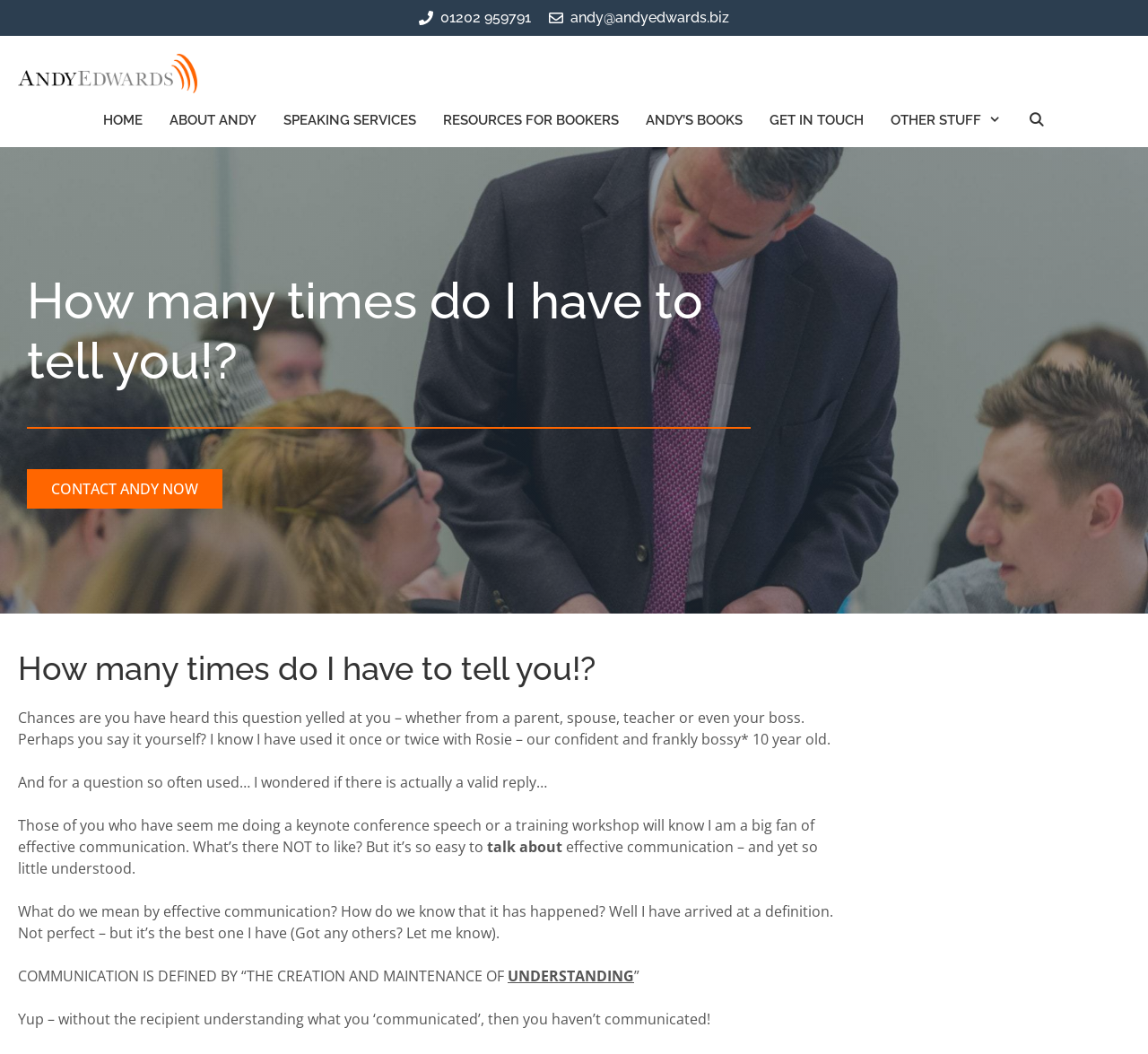Based on the image, provide a detailed response to the question:
What is the topic of the article?

The article discusses the importance of effective communication and provides a definition of it. The speaker is a big fan of effective communication and has arrived at a definition, which is 'THE CREATION AND MAINTENANCE OF UNDERSTANDING'.